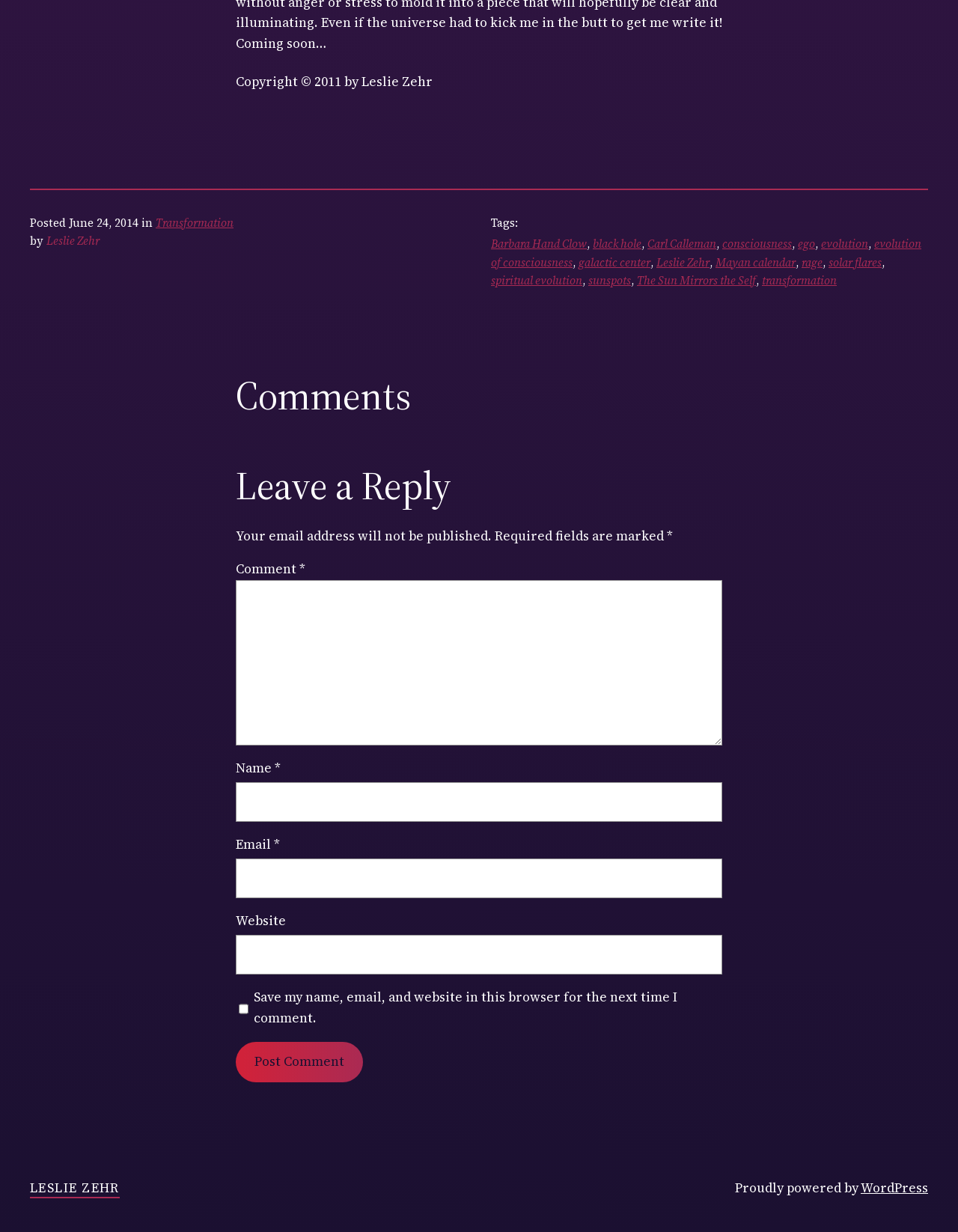Identify the bounding box coordinates for the region to click in order to carry out this instruction: "Enter your name in the 'Name' field". Provide the coordinates using four float numbers between 0 and 1, formatted as [left, top, right, bottom].

[0.246, 0.635, 0.754, 0.667]